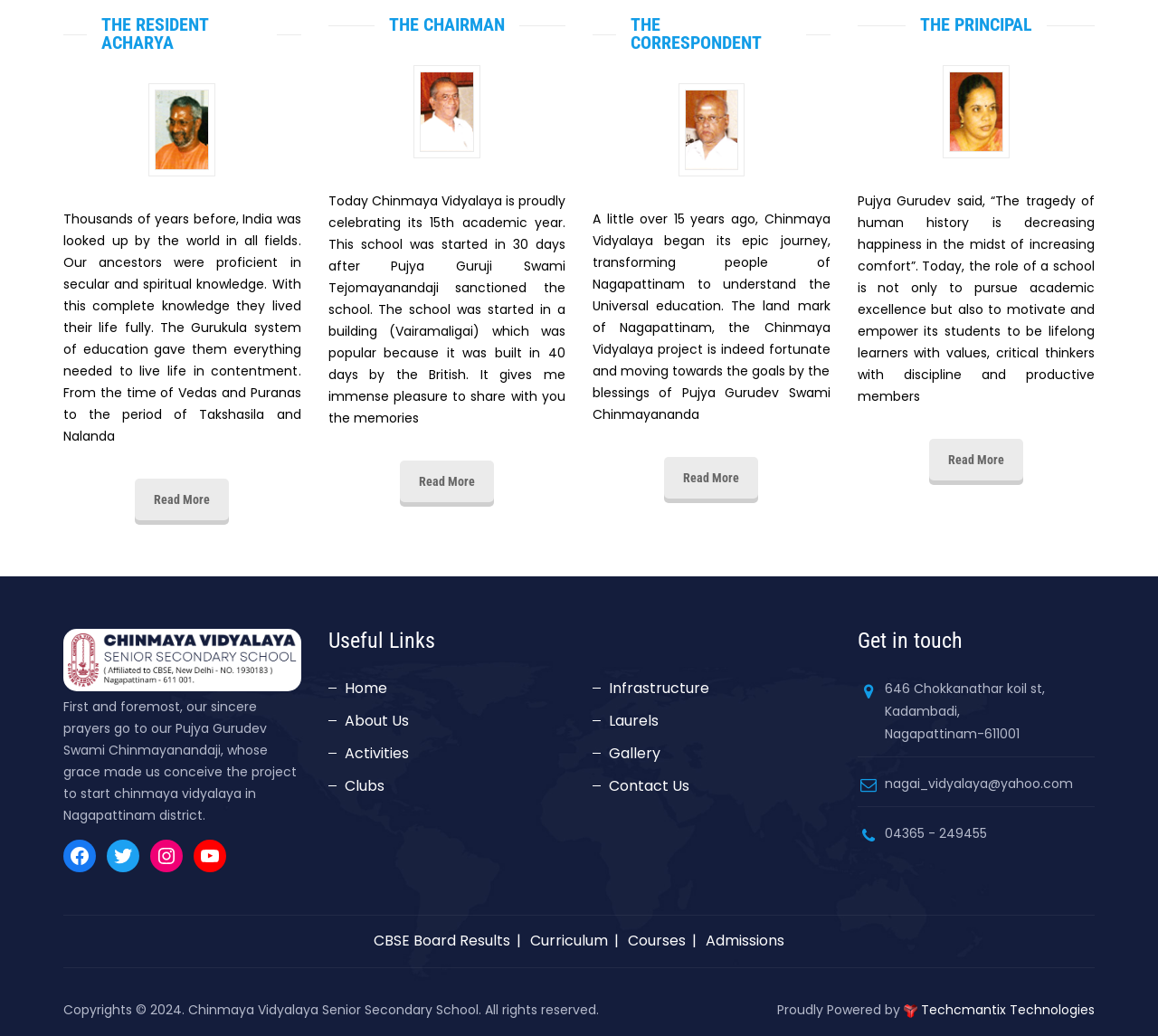Find the bounding box coordinates for the area you need to click to carry out the instruction: "Check the history of Section 59-1405". The coordinates should be four float numbers between 0 and 1, indicated as [left, top, right, bottom].

None